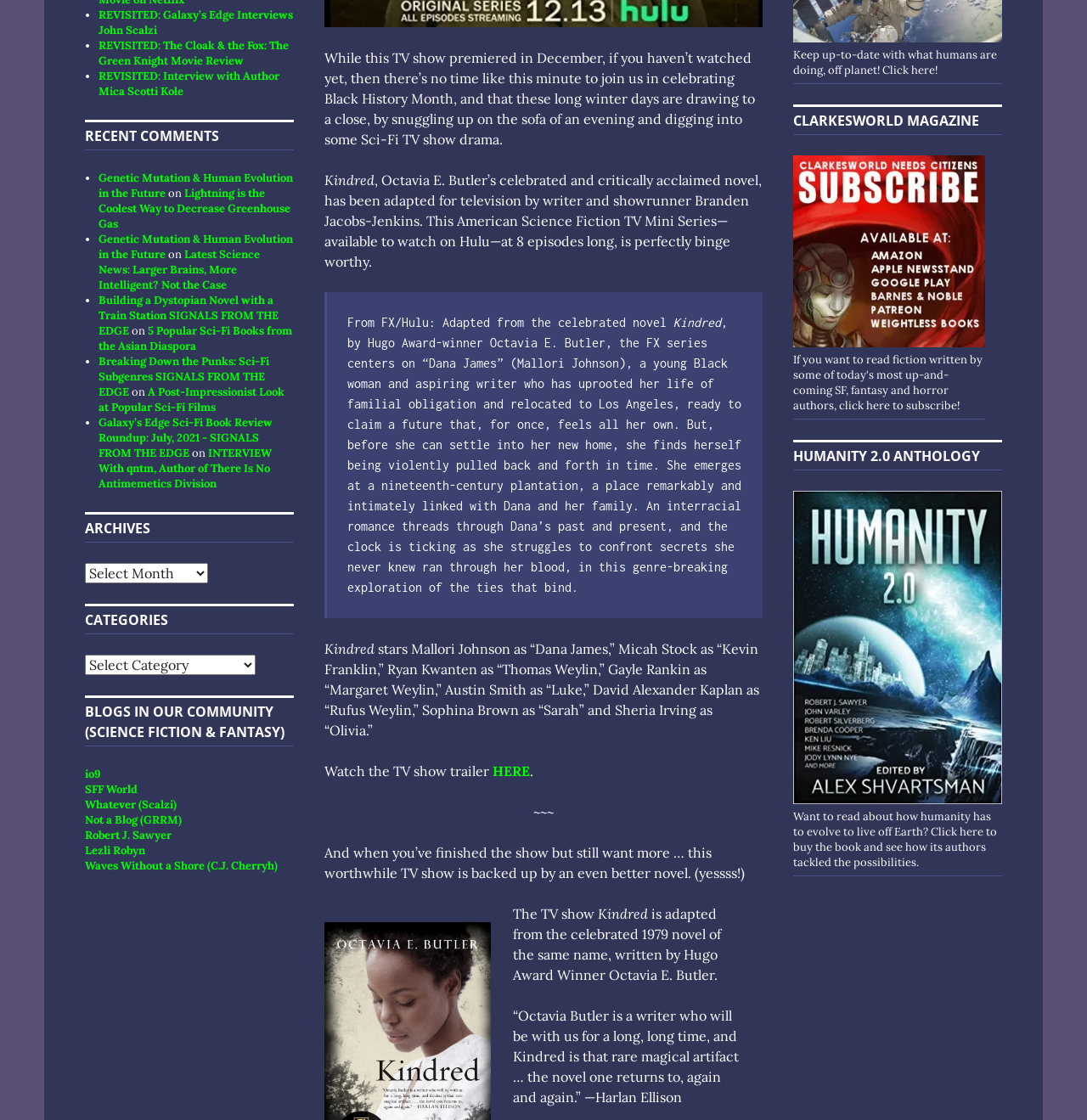Locate the bounding box coordinates of the segment that needs to be clicked to meet this instruction: "Watch the TV show trailer".

[0.298, 0.681, 0.453, 0.696]